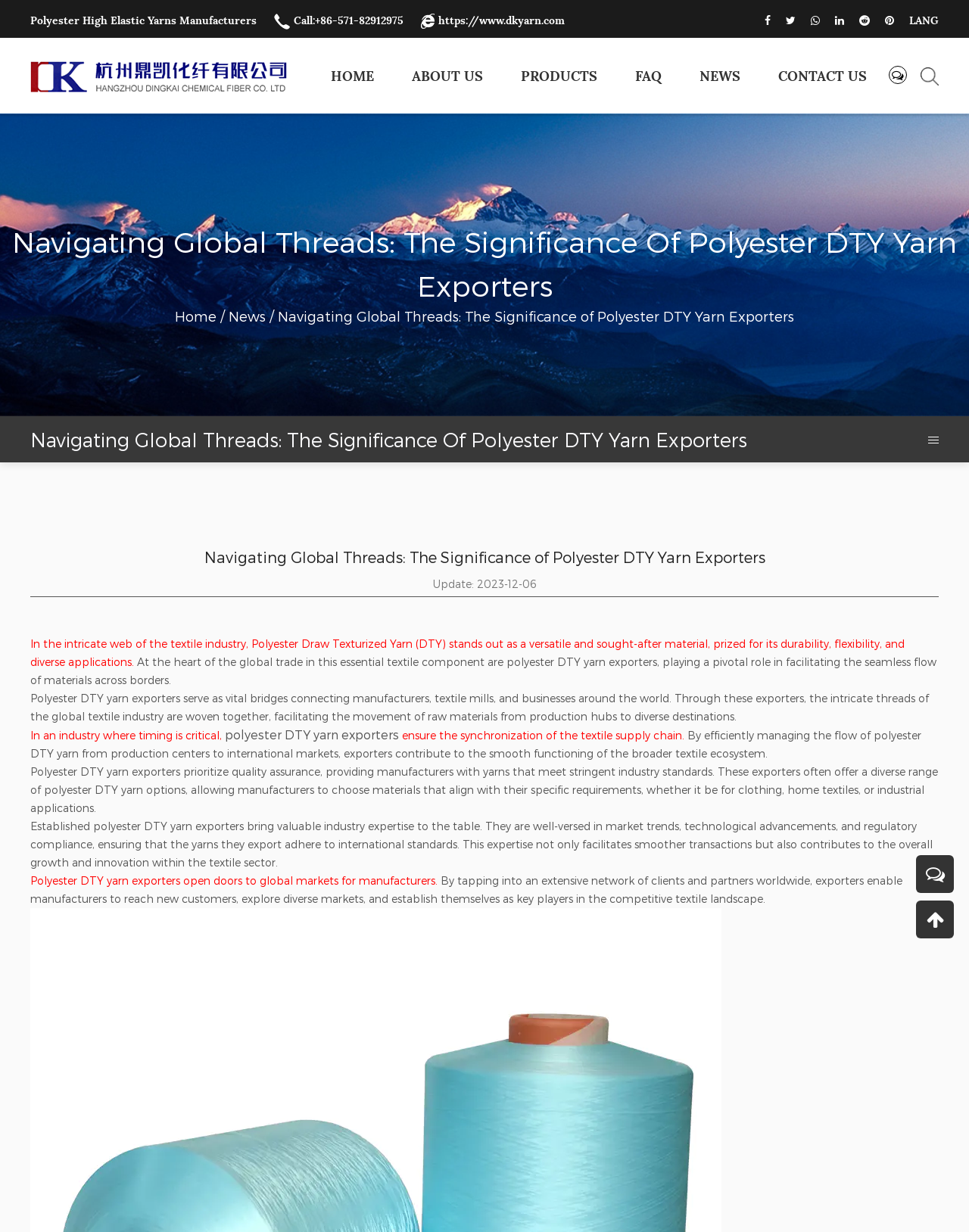Please provide the bounding box coordinates for the element that needs to be clicked to perform the following instruction: "Visit Hangzhou Dingkai Chemical Fibre Co., Ltd. website". The coordinates should be given as four float numbers between 0 and 1, i.e., [left, top, right, bottom].

[0.434, 0.011, 0.583, 0.022]